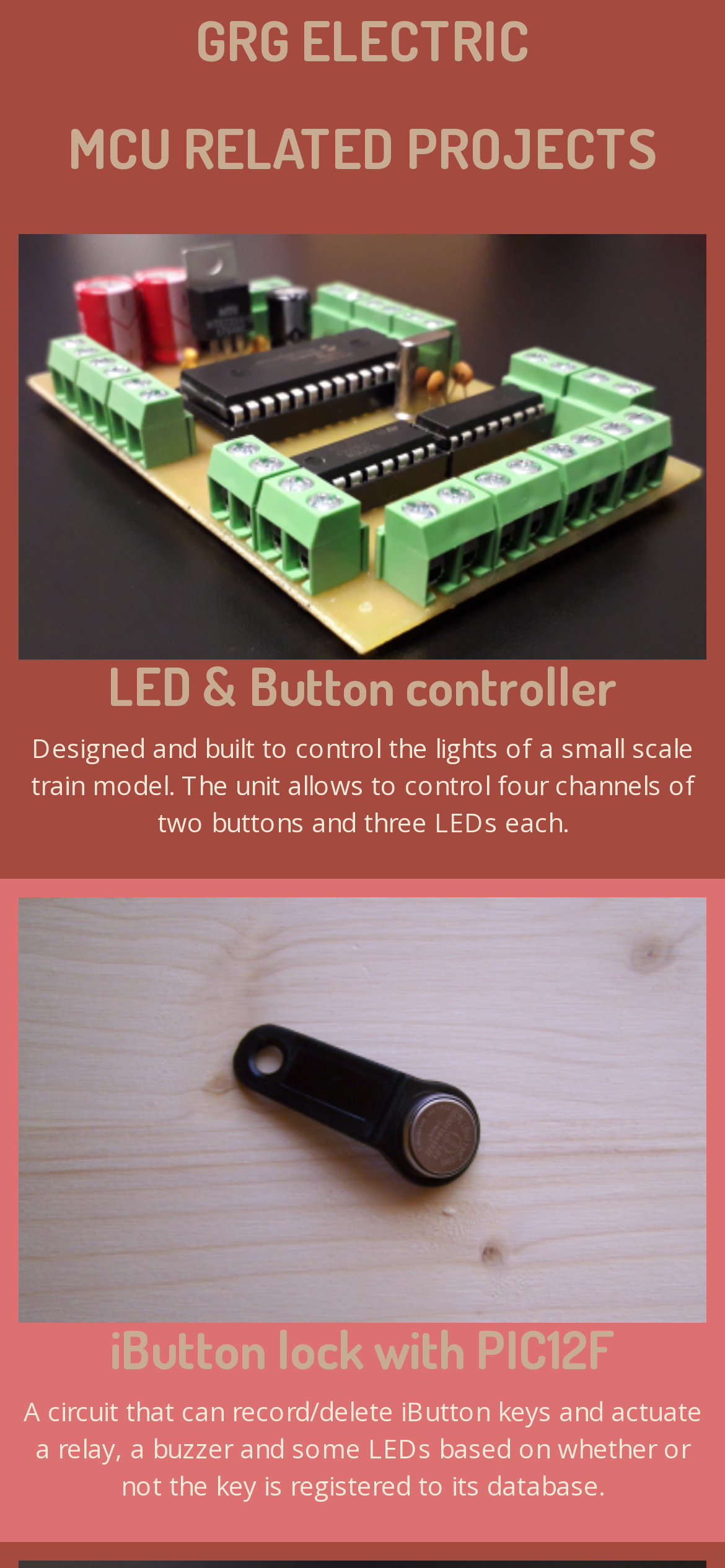Please determine the bounding box of the UI element that matches this description: All Oconomowoc Public Records (Wisconsin). The coordinates should be given as (top-left x, top-left y, bottom-right x, bottom-right y), with all values between 0 and 1.

None